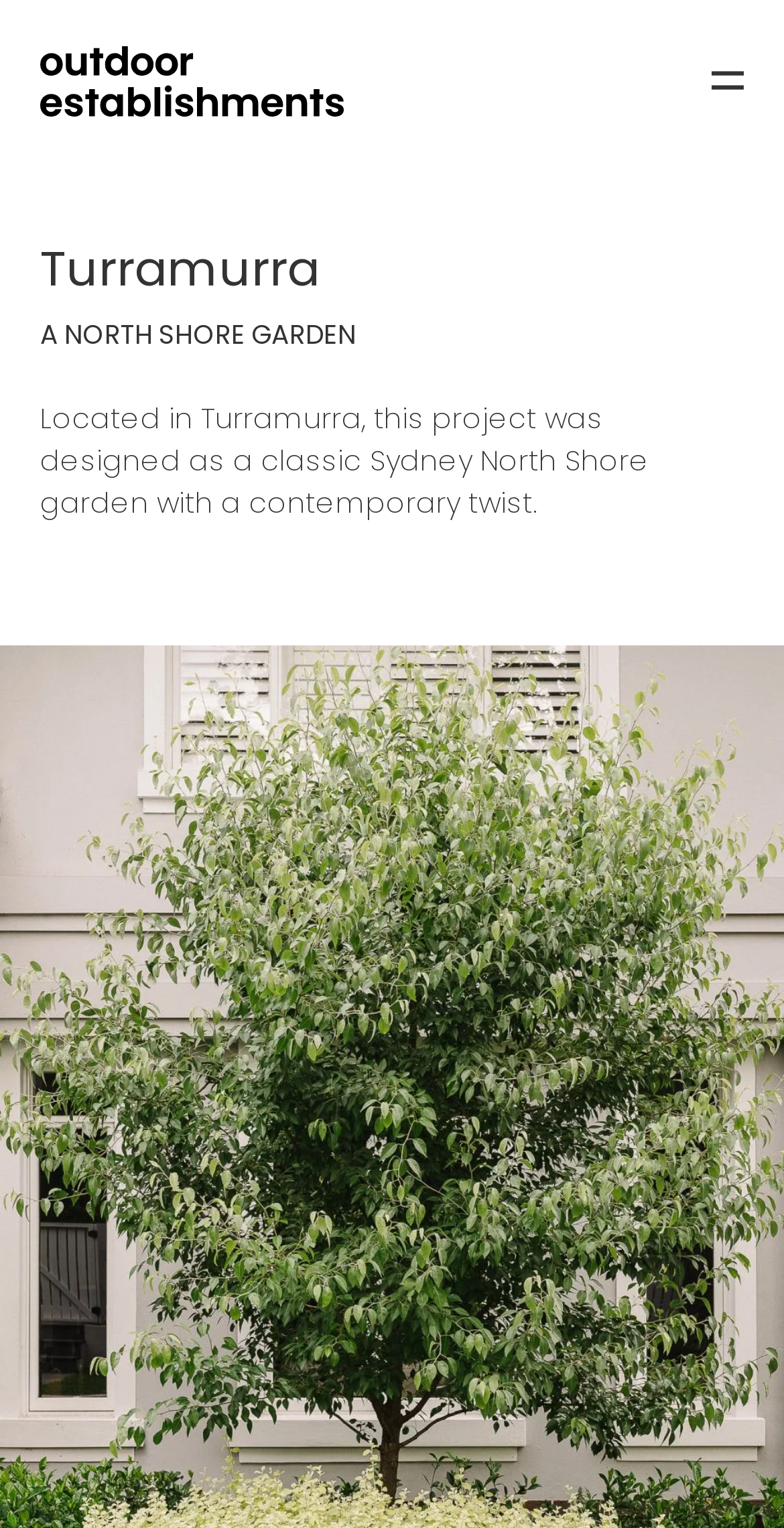What is the purpose of this project?
From the screenshot, provide a brief answer in one word or phrase.

To design a garden